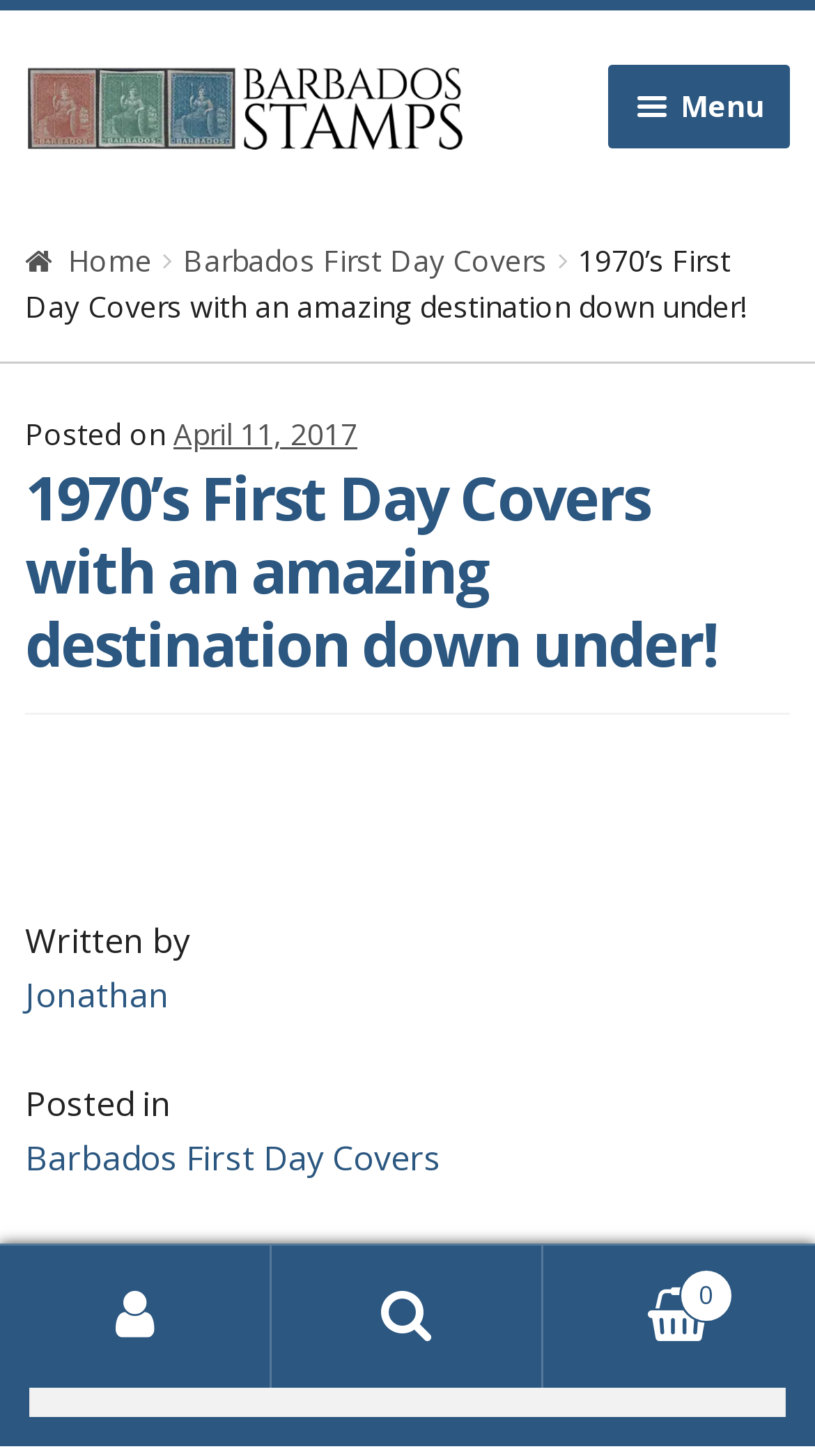Please identify the primary heading of the webpage and give its text content.

1970’s First Day Covers with an amazing destination down under!